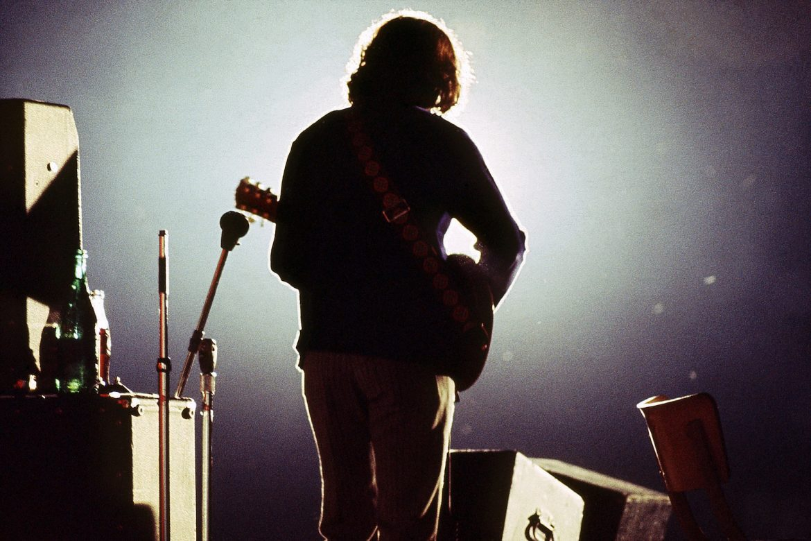What is the title of the blog post?
Examine the image and provide an in-depth answer to the question.

The title of the blog post is mentioned in the caption, which reflects on the rich cultural tapestry and live performance experiences available in the city of York.